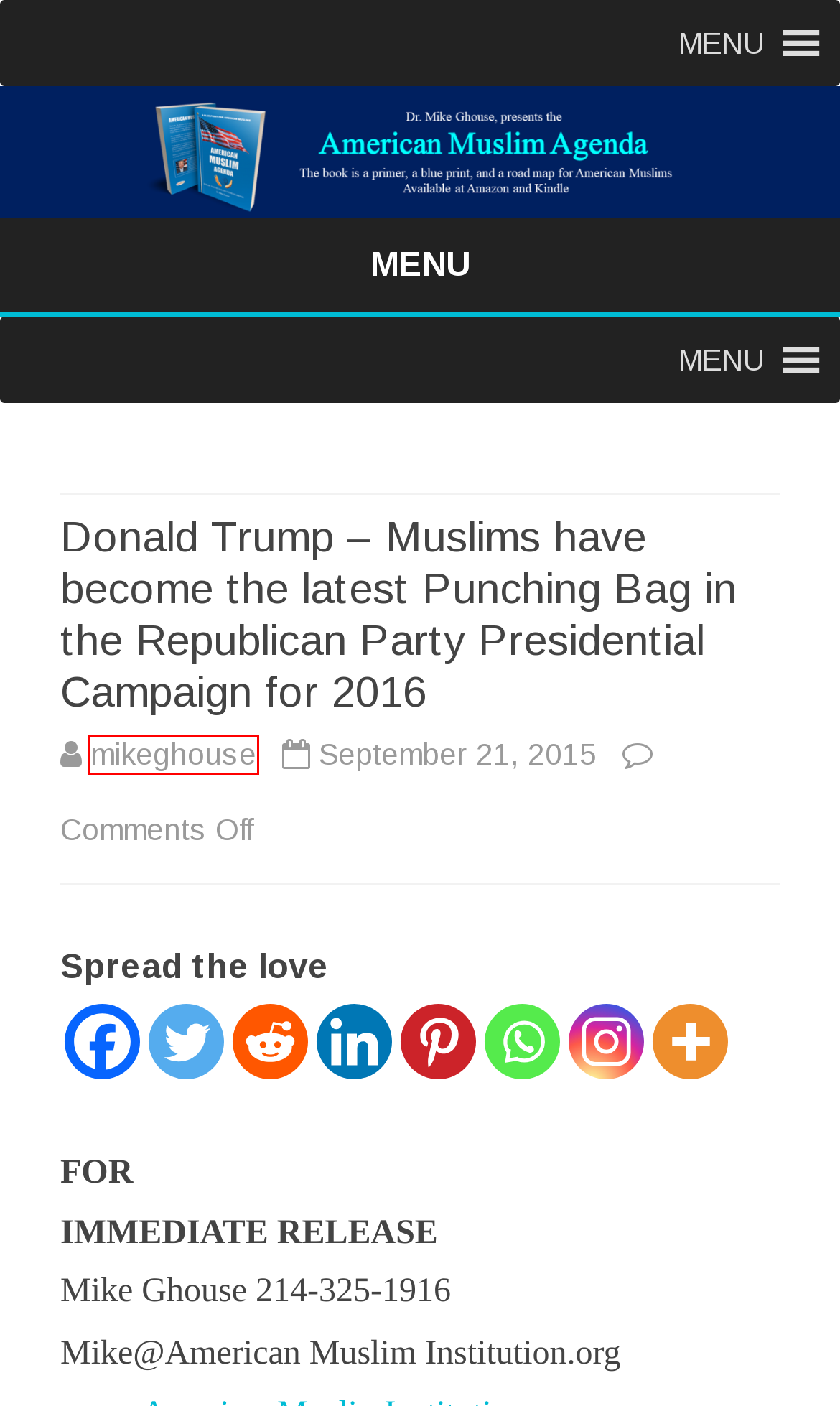You are presented with a screenshot of a webpage with a red bounding box. Select the webpage description that most closely matches the new webpage after clicking the element inside the red bounding box. The options are:
A. AMI – American Muslim Agenda
B. mikeghouse – American Muslim Agenda
C. Bernie Sanders promises to lead fight against Islamophobia – American Muslim Agenda
D. American Muslim Institution – American Muslim Agenda
E. American Muslim Agenda
F. July 4th Message – Muslims have a special bond with America – American Muslim Agenda
G. Happy 4th – American Muslim Agenda
H. Presidential Candidates – American Muslim Agenda

B